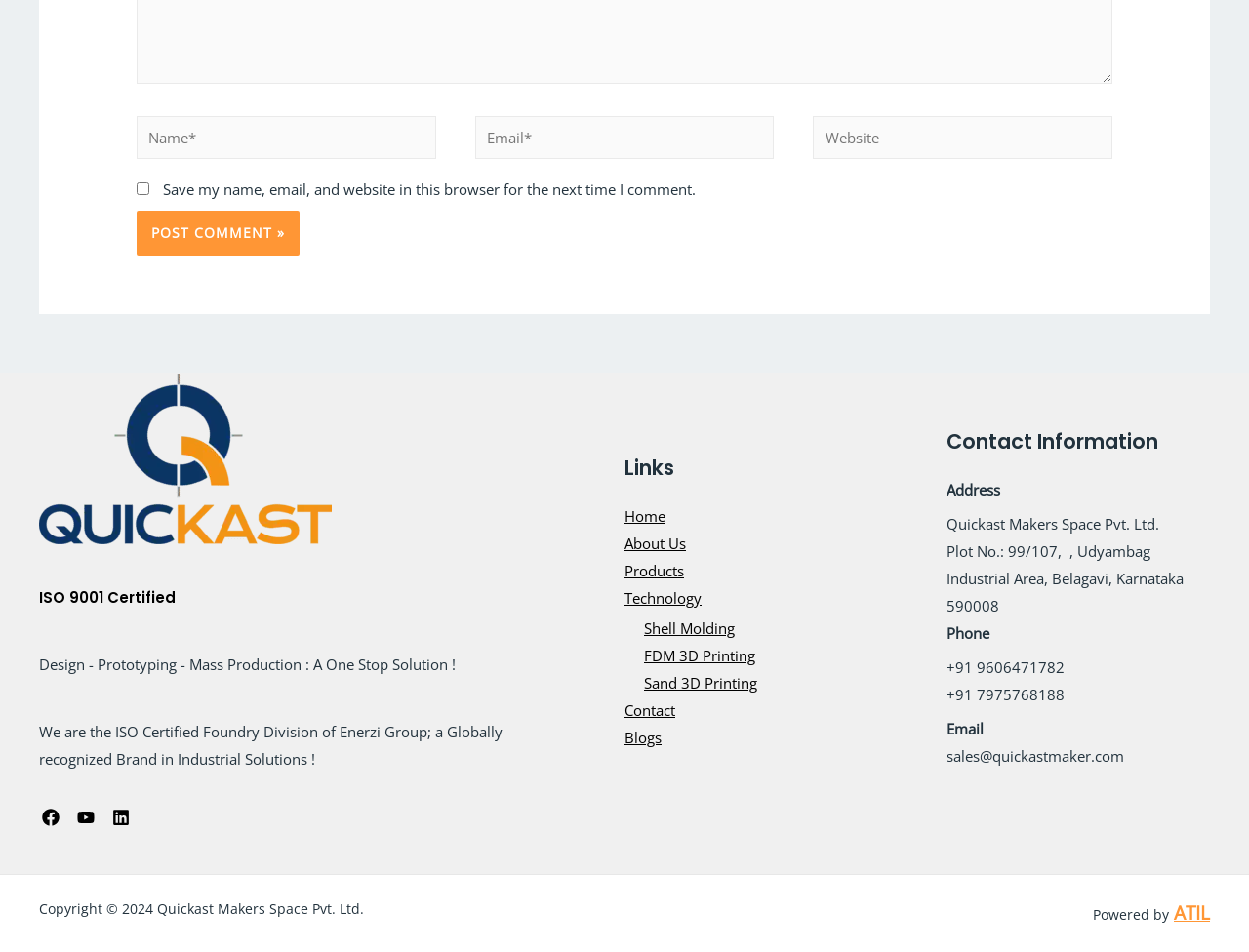What is the link to the company's LinkedIn page?
Using the image, respond with a single word or phrase.

Linkedin